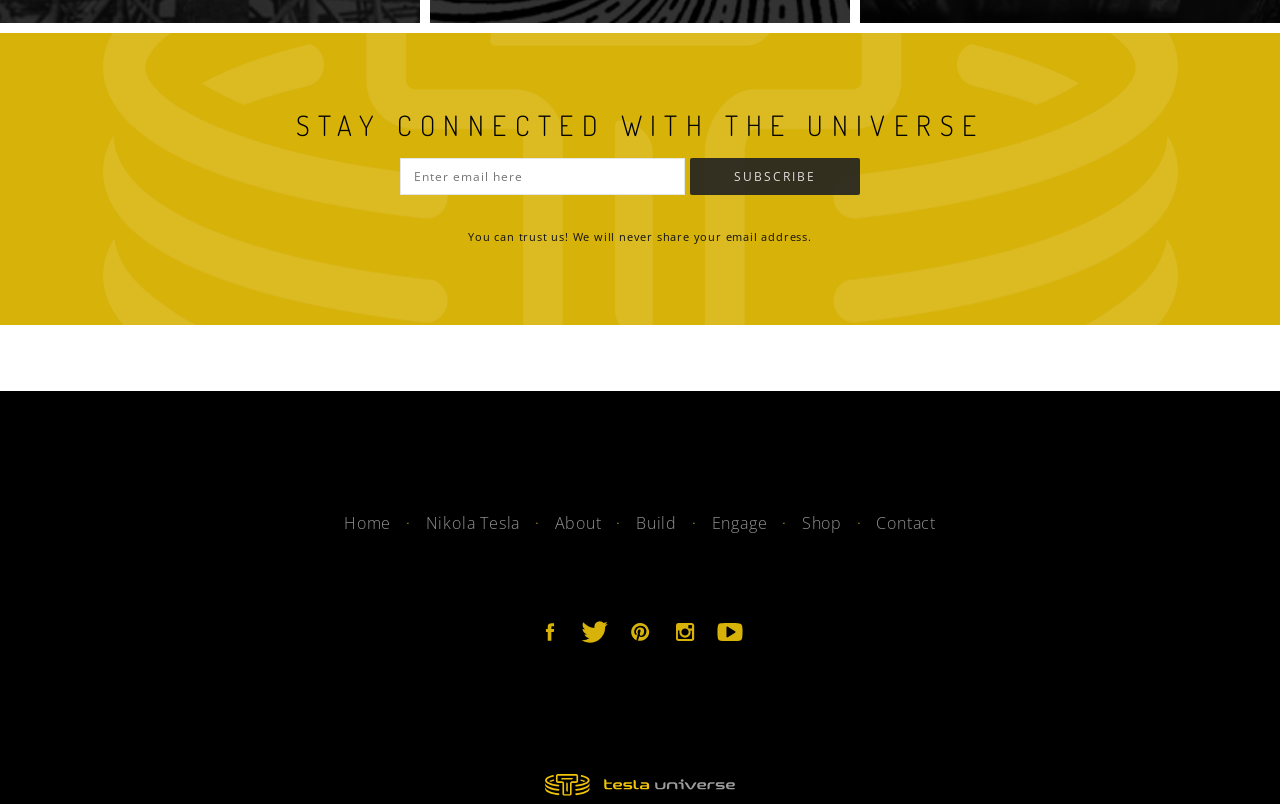What is the name of the person mentioned in the website?
Use the image to answer the question with a single word or phrase.

Nikola Tesla